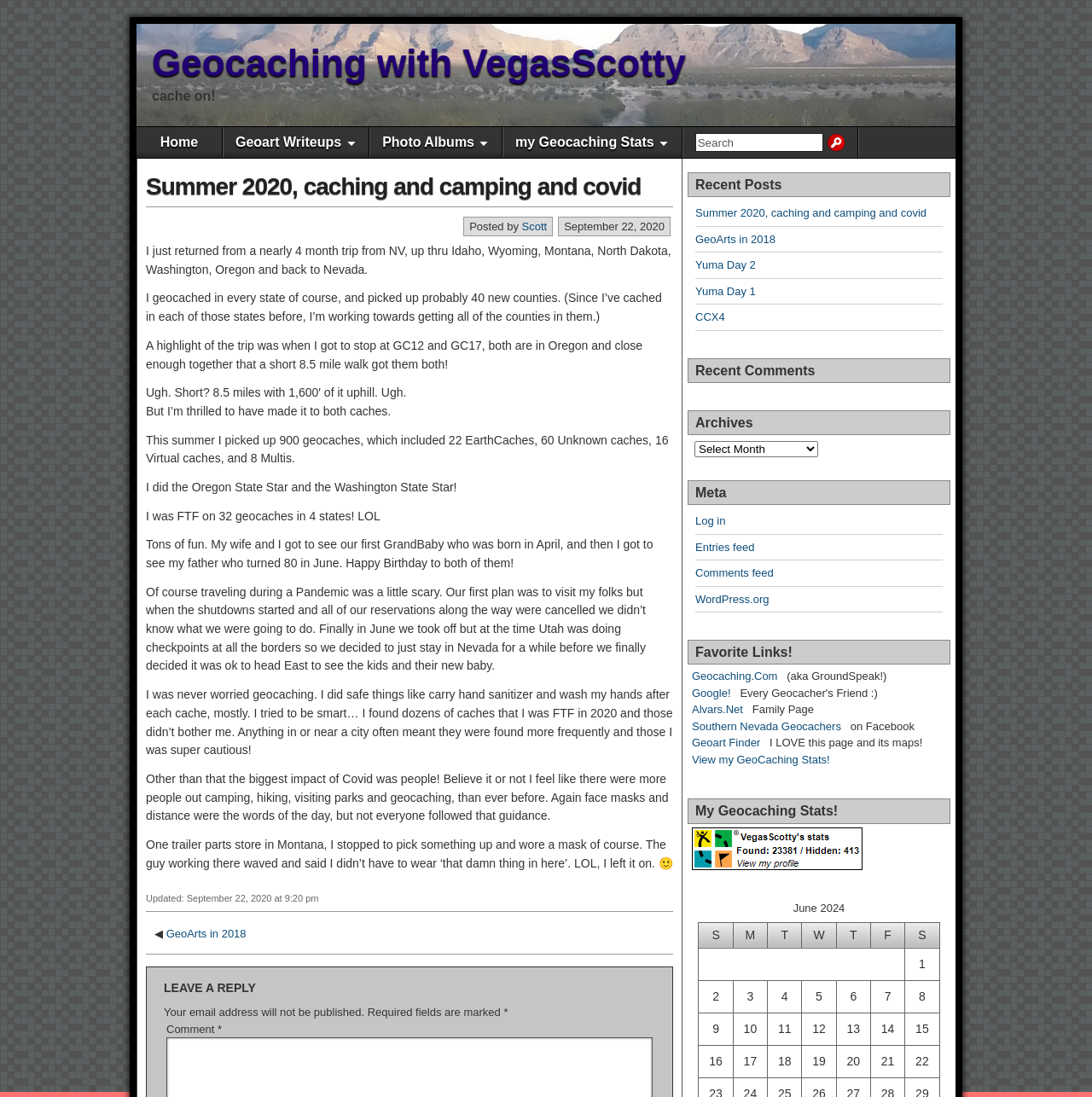Identify the bounding box coordinates of the region I need to click to complete this instruction: "Leave a reply".

[0.15, 0.895, 0.6, 0.908]